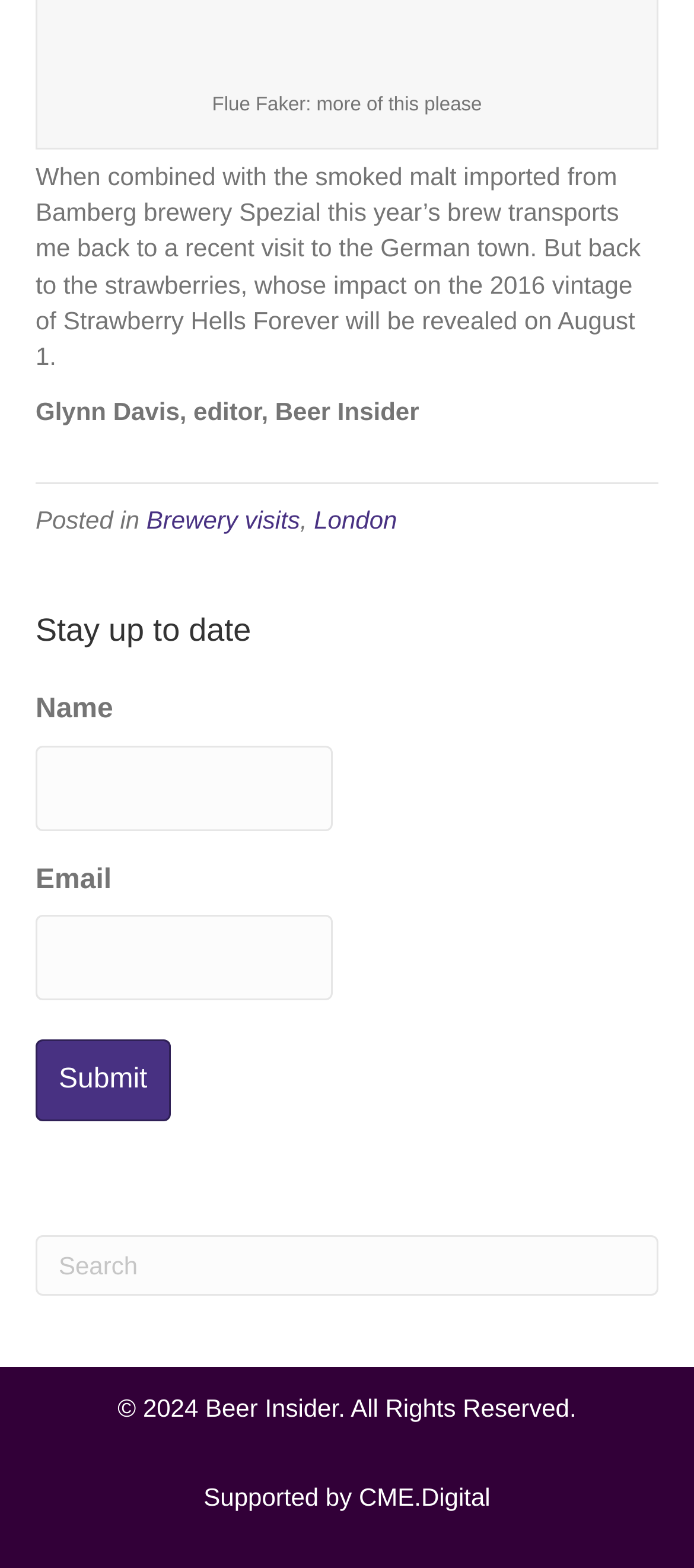Find and provide the bounding box coordinates for the UI element described here: "Editorial policy". The coordinates should be given as four float numbers between 0 and 1: [left, top, right, bottom].

None